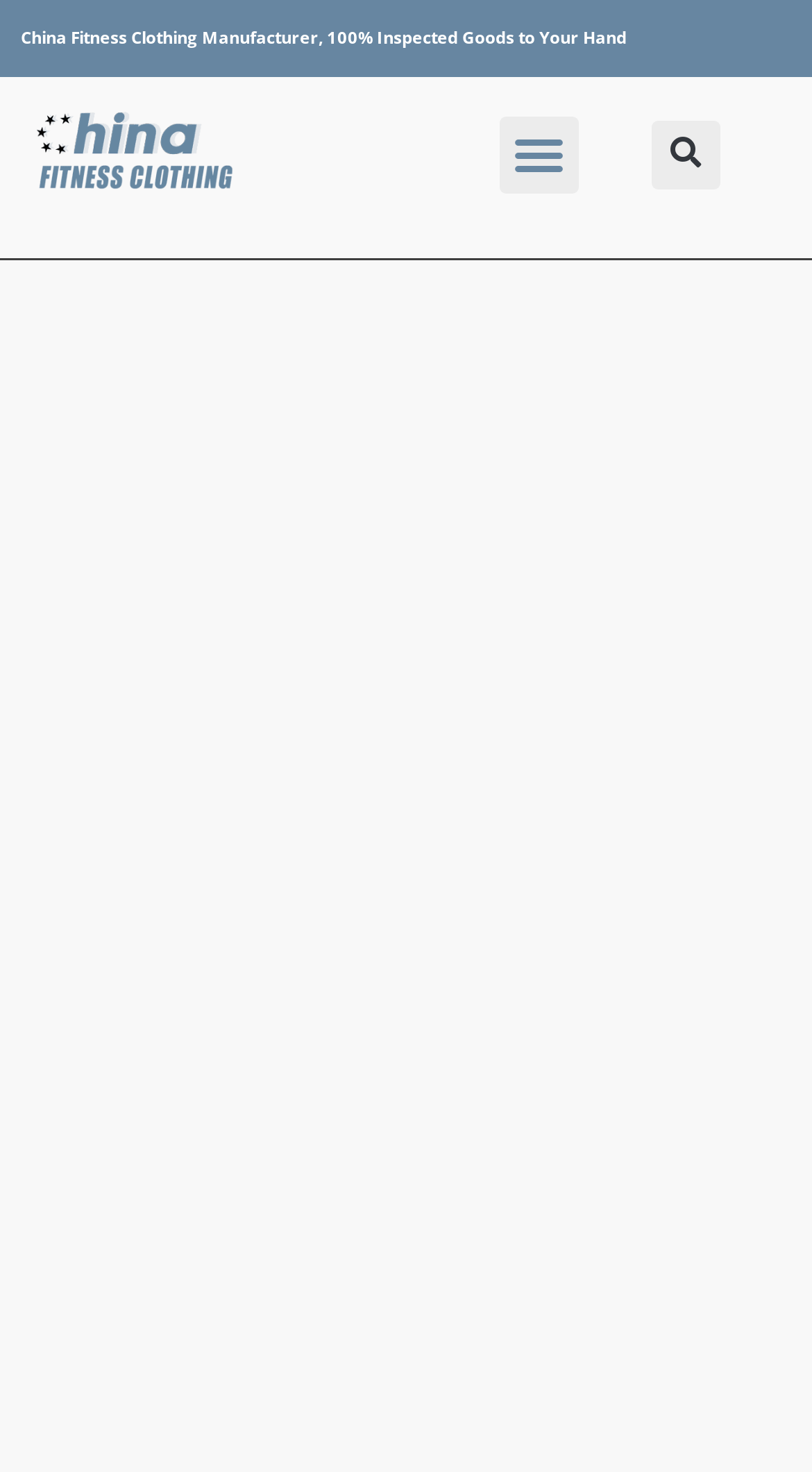Observe the image and answer the following question in detail: What is the purpose of the menu toggle button?

The menu toggle button is located at the top right corner of the webpage and has a bounding box of [0.616, 0.079, 0.712, 0.132]. Its purpose is to expand or collapse the menu, as indicated by its 'expanded' property being set to 'False'.